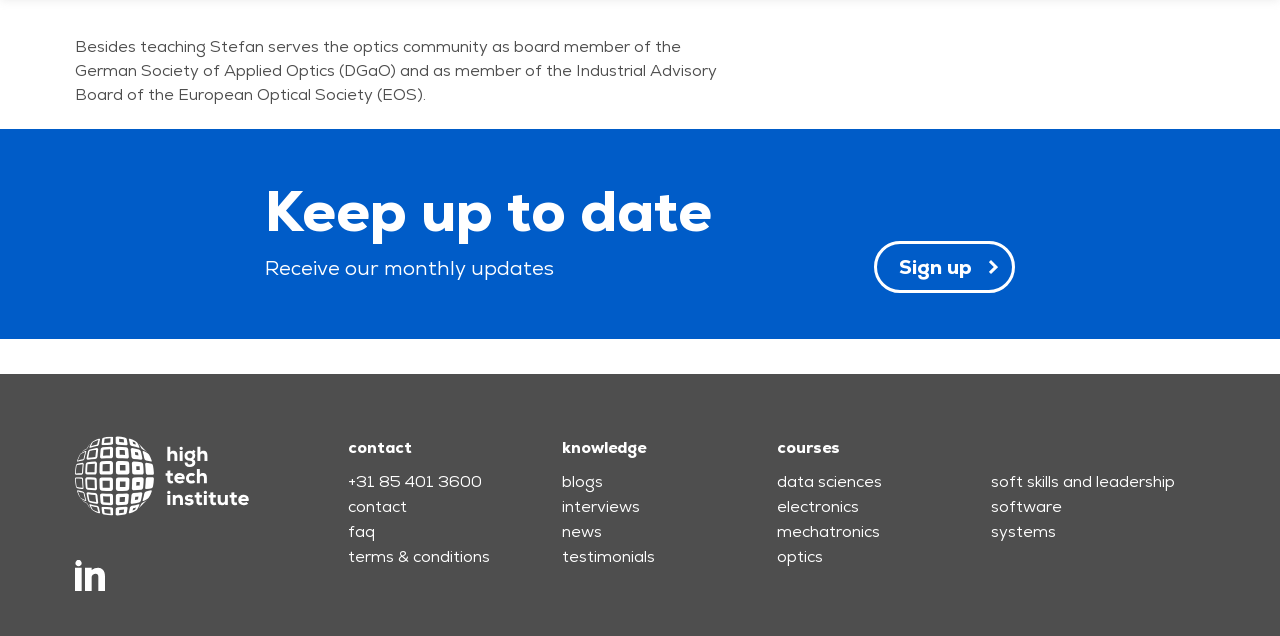Identify the bounding box coordinates necessary to click and complete the given instruction: "Contact via phone".

[0.272, 0.741, 0.377, 0.774]